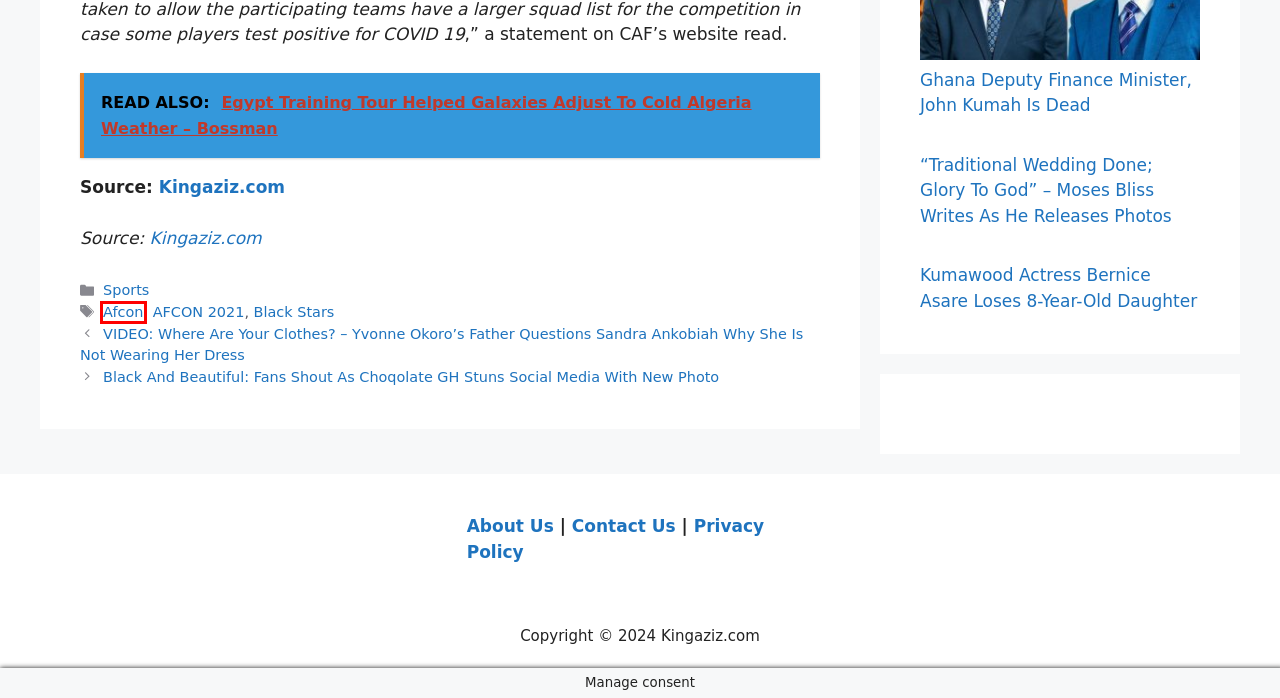Inspect the provided webpage screenshot, concentrating on the element within the red bounding box. Select the description that best represents the new webpage after you click the highlighted element. Here are the candidates:
A. Privacy Policy - Kingaziz.com
B. Latest Black Stars News Today, Photos, and Videos Trending Now
C. Latest AFCON 2021 News Today, Photos, and Videos Trending Now
D. “Traditional Wedding Done; Glory To God” – Moses Bliss Writes As He Releases Photos
E. About Us - Kingaziz.com
F. Latest Afcon News Today, Photos, and Videos Trending Now
G. Contact Us - Kingaziz.com
H. Kumawood Actress Bernice Asare Loses 8-Year-Old Daughter - Kingaziz.com

F